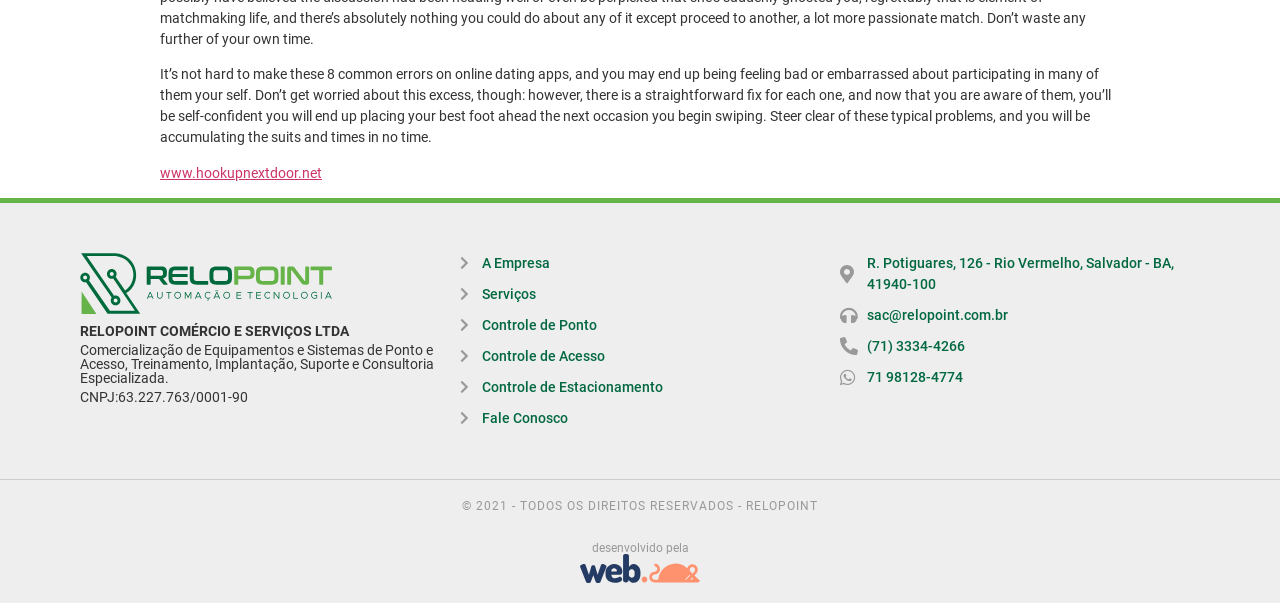Locate the bounding box coordinates of the area where you should click to accomplish the instruction: "visit the company website".

[0.125, 0.273, 0.252, 0.299]